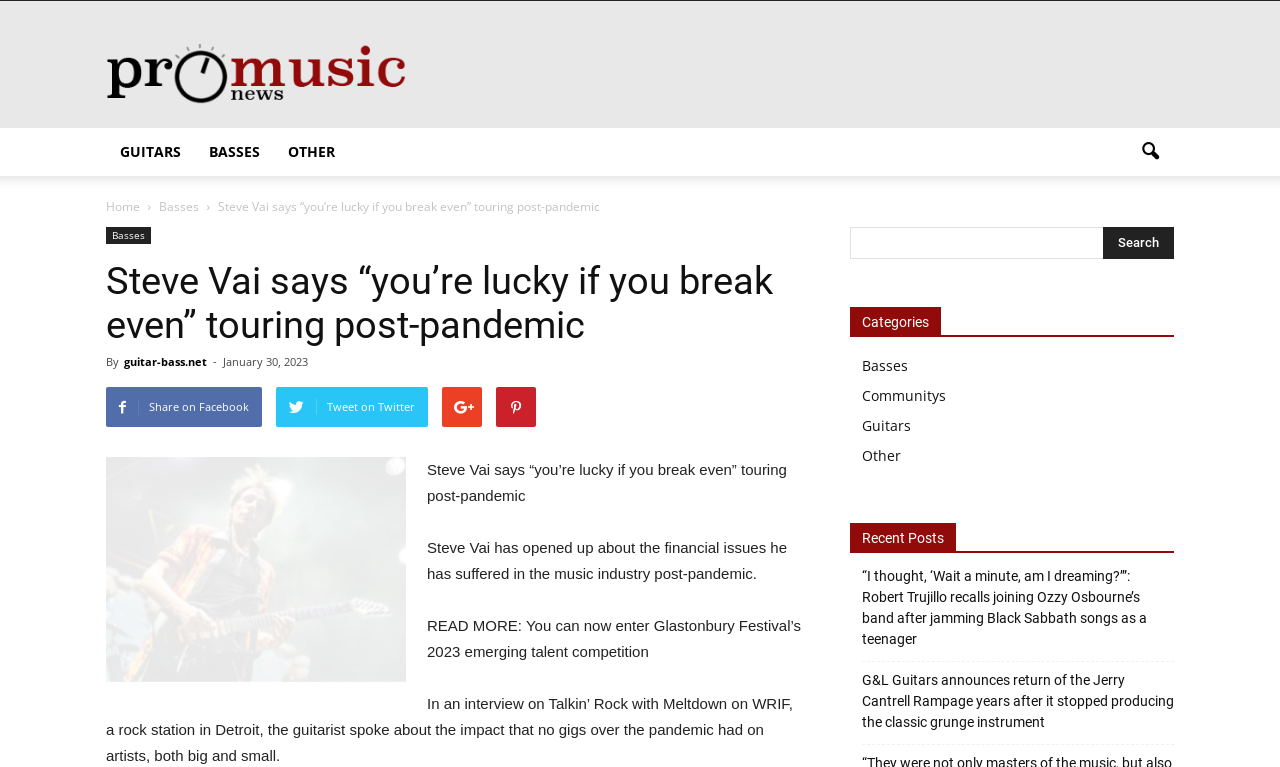Explain the webpage in detail, including its primary components.

The webpage appears to be a news article from Pro Music News, with a focus on Steve Vai's comments about the financial struggles of touring post-pandemic. 

At the top of the page, there are four links: "GUITARS", "BASSES", "OTHER", and a button with an icon. Below these links, there is a navigation menu with links to "Home" and "Basses". 

The main article title, "Steve Vai says “you’re lucky if you break even” touring post-pandemic", is displayed prominently, followed by a byline with the author's name and publication date, January 30, 2023. 

There are four social media sharing links below the byline, allowing users to share the article on Facebook, Twitter, and other platforms. 

The article features an image, which takes up a significant portion of the page. 

The main content of the article is divided into several paragraphs, with the first paragraph summarizing Steve Vai's comments about the financial struggles of touring post-pandemic. The subsequent paragraphs provide more details about the interview and the impact of the pandemic on the music industry. 

To the right of the article, there is a search bar with a textbox and a "Search" button. Below the search bar, there are categories listed, including "Basses", "Communitys", "Guitars", and "Other". 

Further down the page, there is a section titled "Recent Posts", which lists several links to other news articles, including one about Robert Trujillo joining Ozzy Osbourne's band and another about G&L Guitars re-releasing the Jerry Cantrell Rampage guitar.